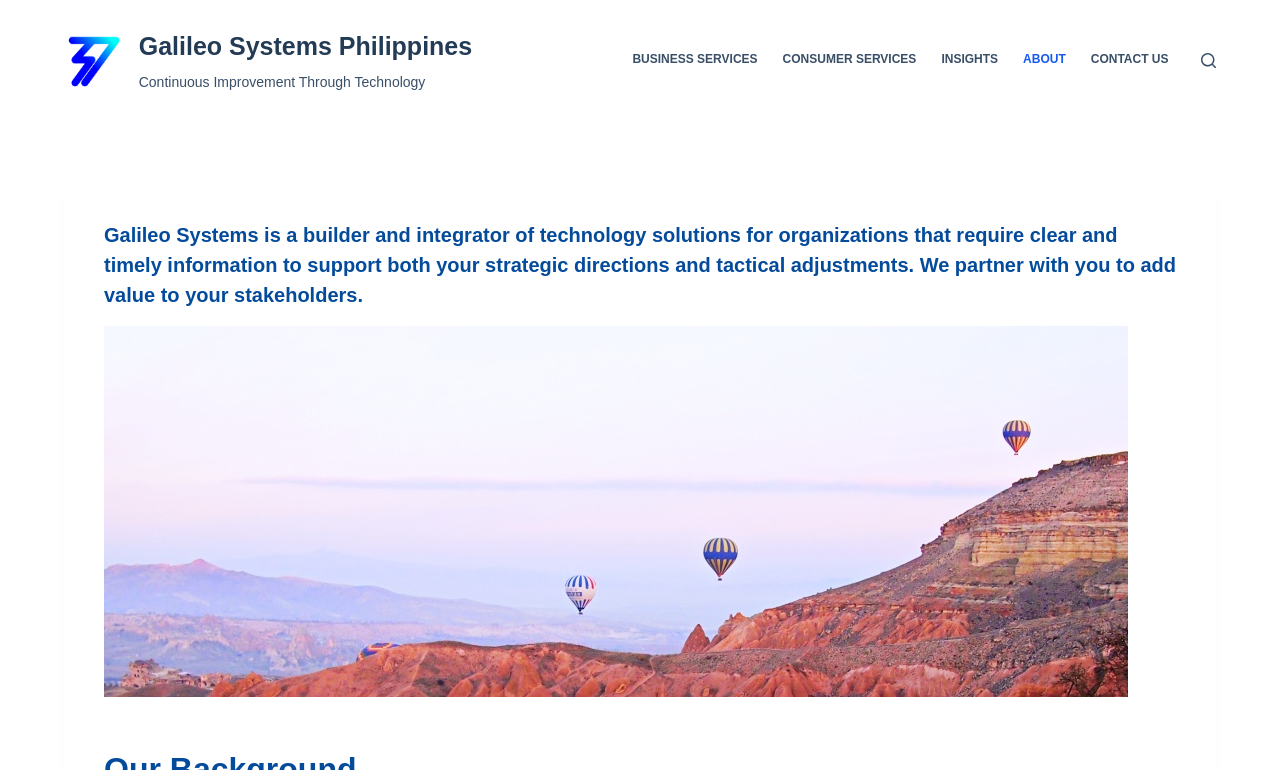What is the name of the company?
Based on the image, respond with a single word or phrase.

Galileo Systems Philippines